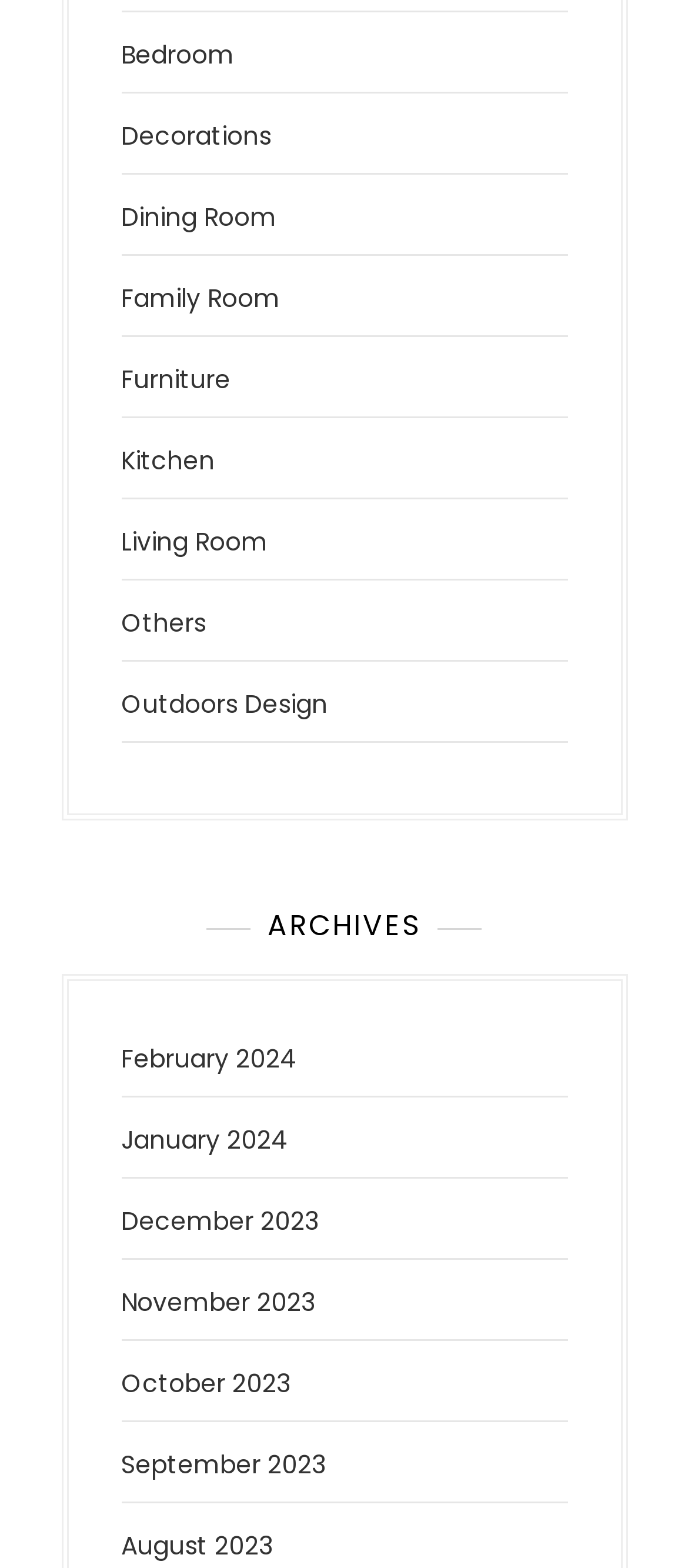What is the last link on the webpage?
Provide an in-depth and detailed answer to the question.

I looked at the y2 coordinates of each link and found that the link with the largest y2 value is 'August 2023', which means it is the last link on the webpage.